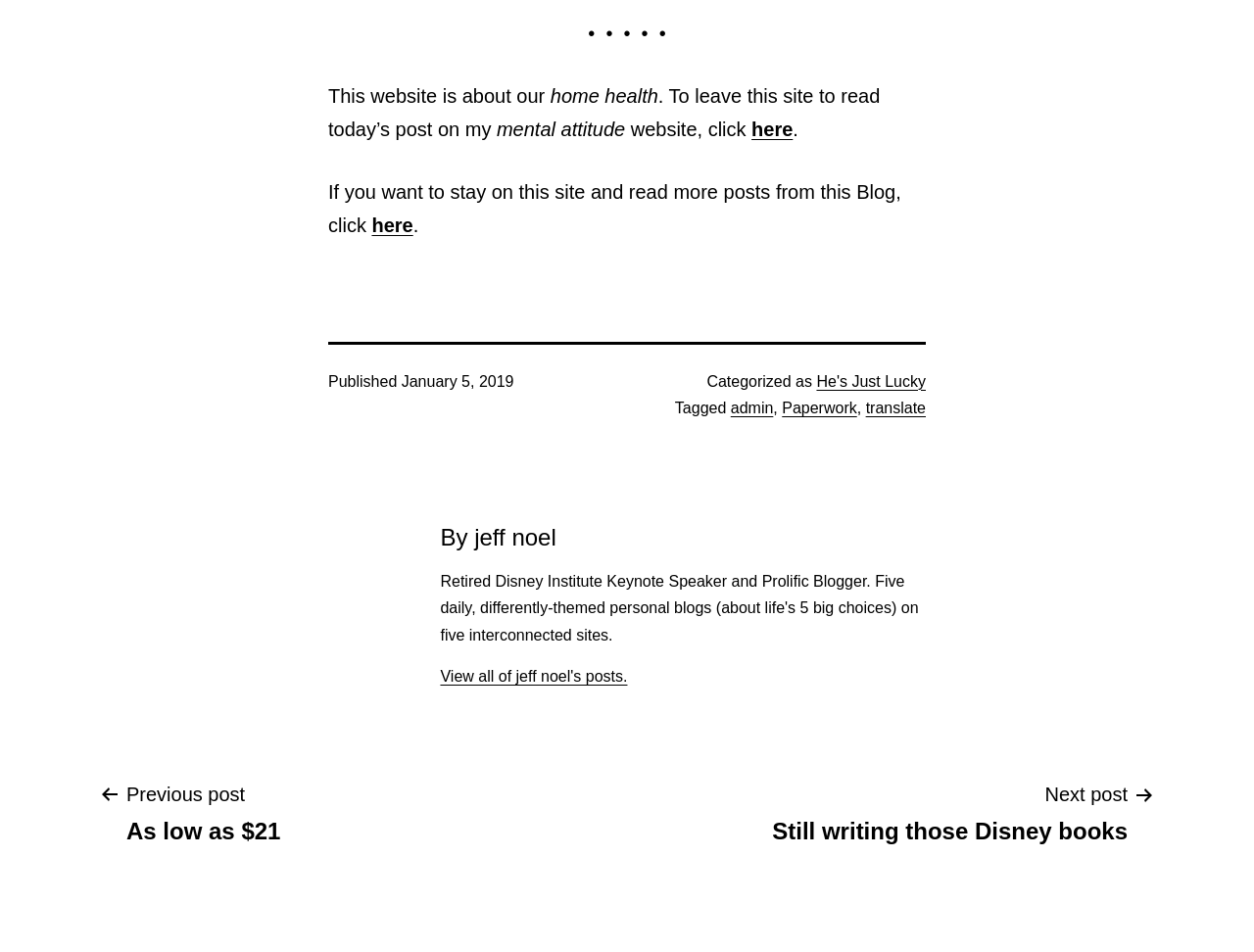Kindly determine the bounding box coordinates for the area that needs to be clicked to execute this instruction: "view all posts by jeff noel".

[0.351, 0.701, 0.5, 0.719]